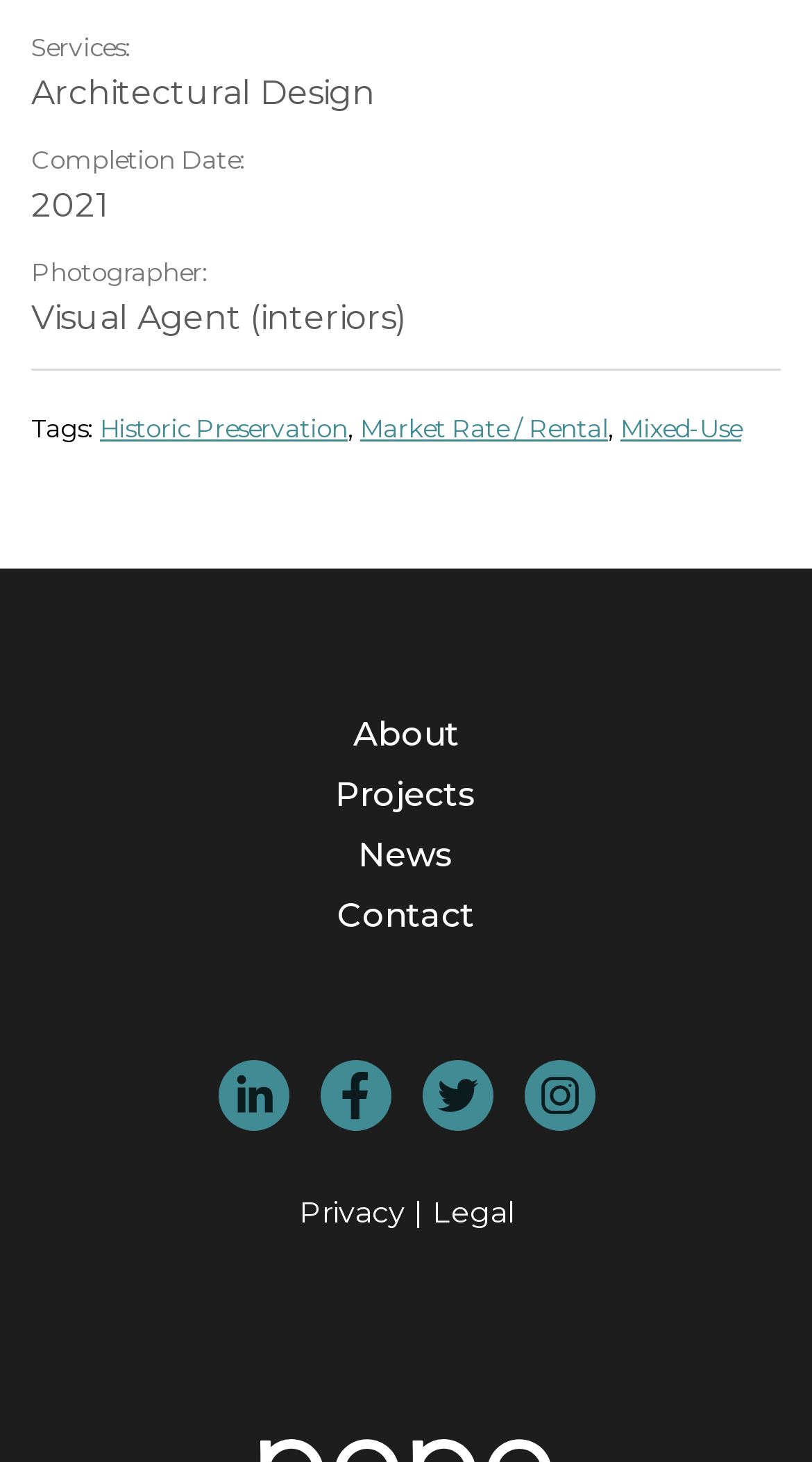Find the bounding box coordinates for the area you need to click to carry out the instruction: "Learn more about the company". The coordinates should be four float numbers between 0 and 1, indicated as [left, top, right, bottom].

[0.435, 0.483, 0.565, 0.521]